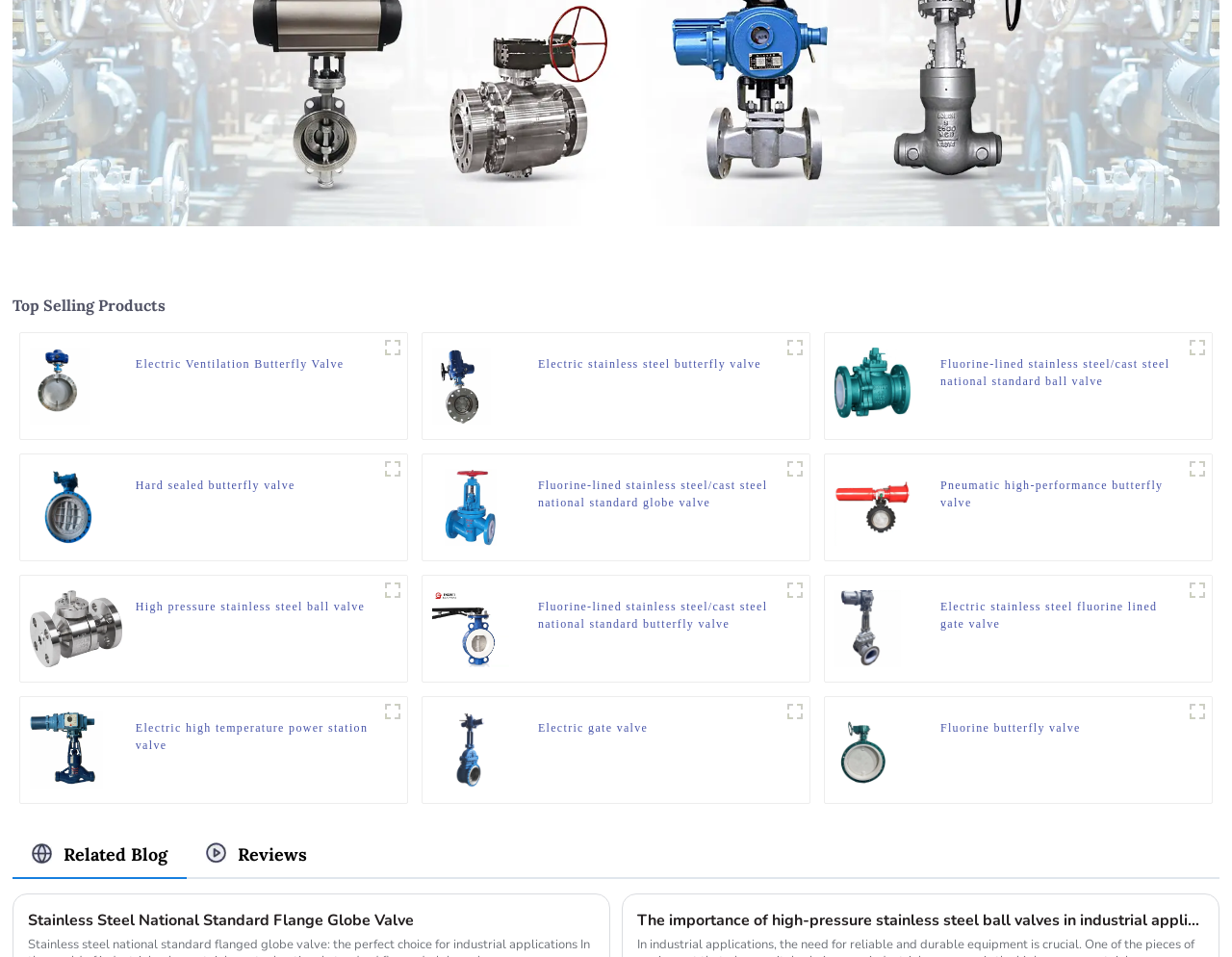Find the bounding box coordinates corresponding to the UI element with the description: "title="电动不锈钢衬氟闸阀"". The coordinates should be formatted as [left, top, right, bottom], with values as floats between 0 and 1.

[0.96, 0.602, 0.984, 0.632]